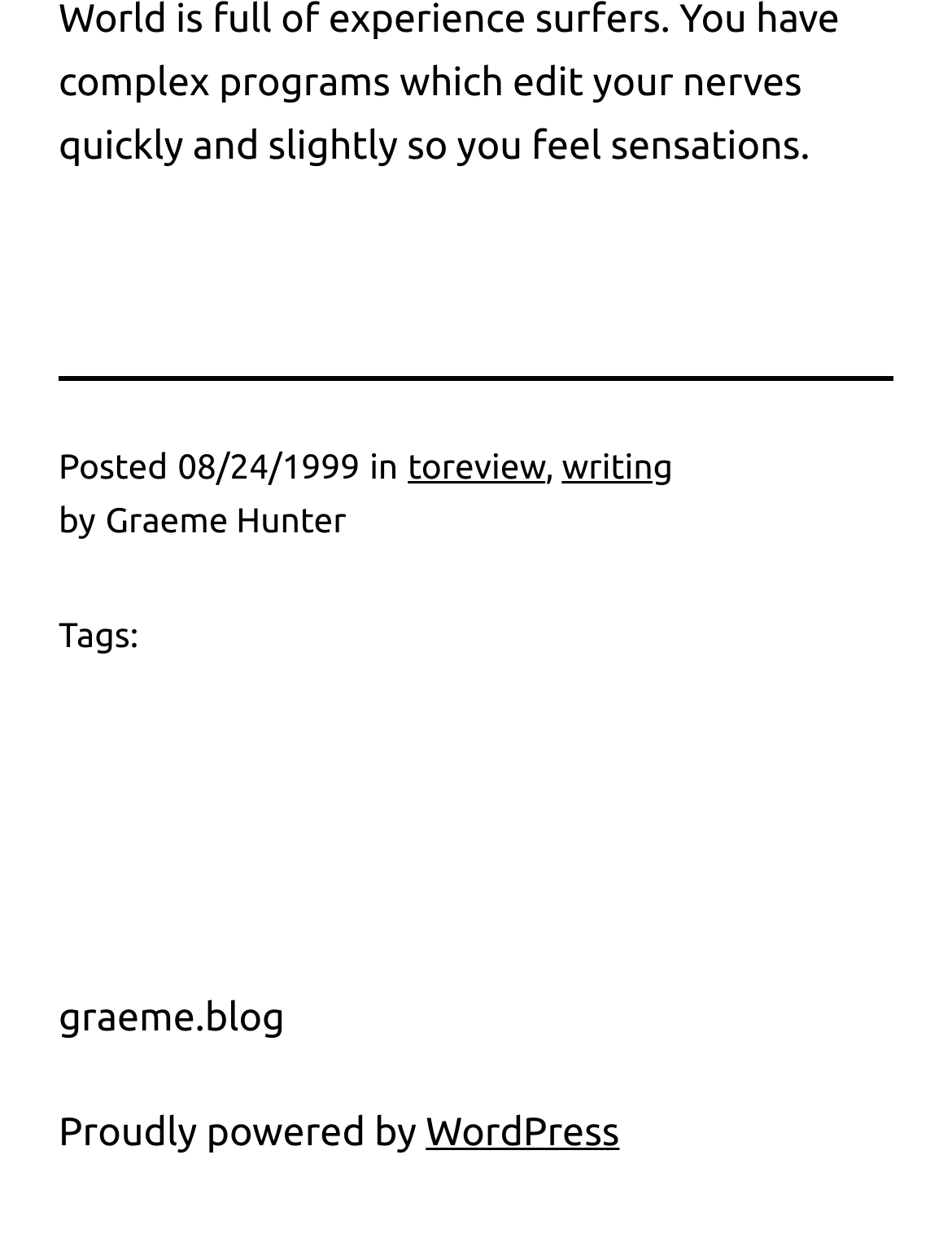Identify the bounding box coordinates for the UI element described as: "WordPress".

[0.447, 0.898, 0.651, 0.934]